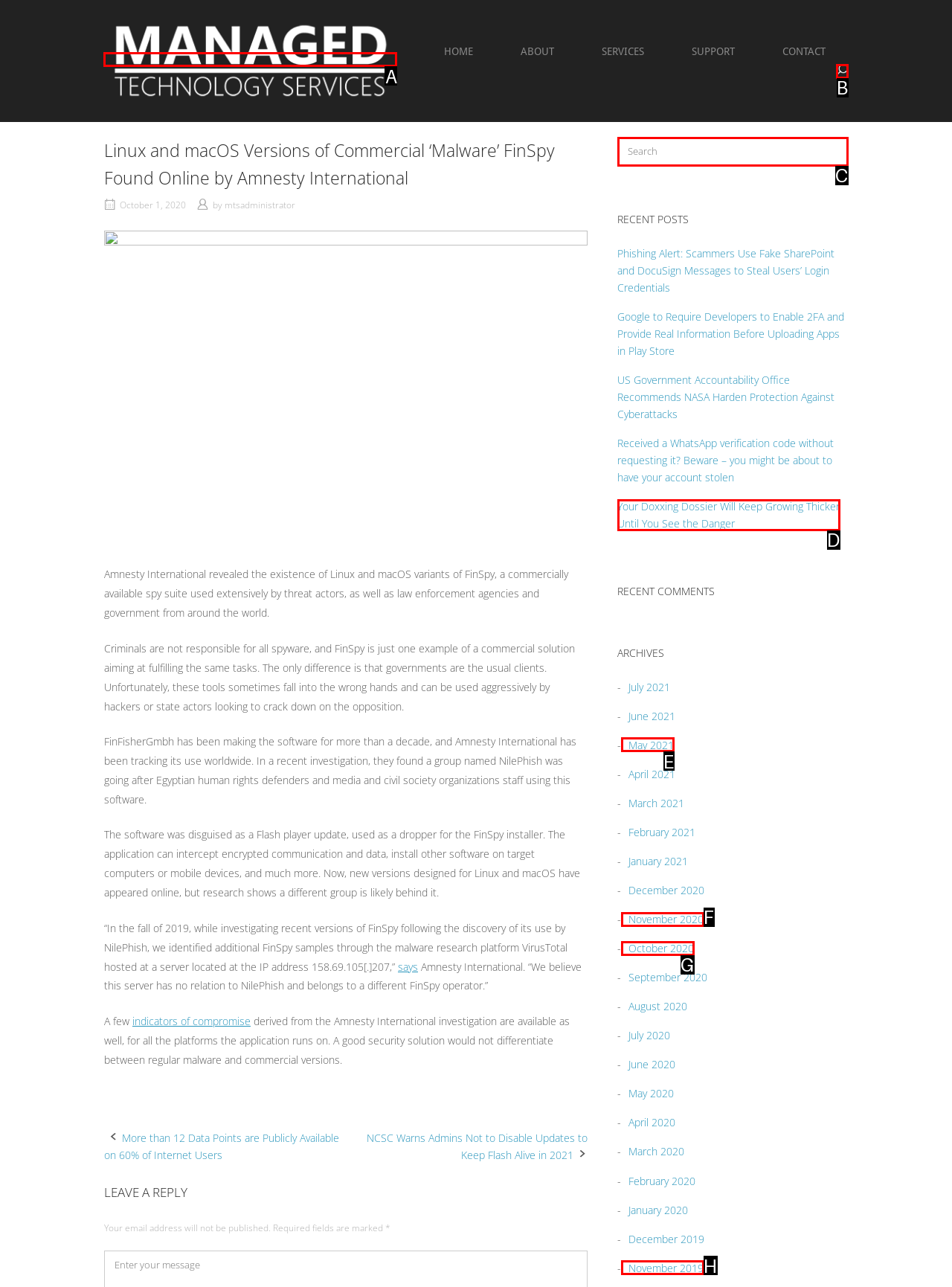Decide which HTML element to click to complete the task: Click the 'Home' link Provide the letter of the appropriate option.

A